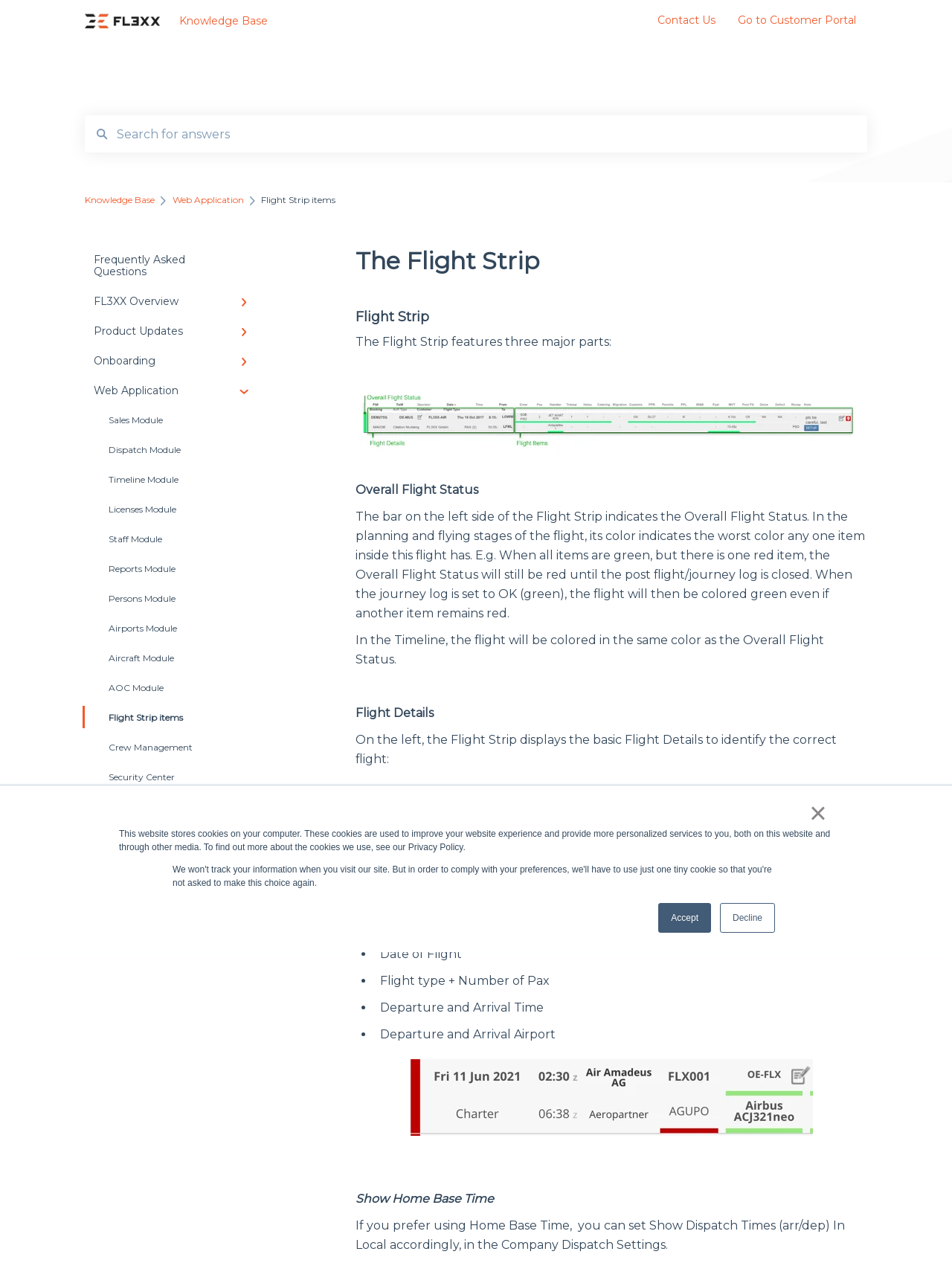Respond with a single word or phrase to the following question:
What is the purpose of the 'Show Home Base Time' option?

To use Home Base Time